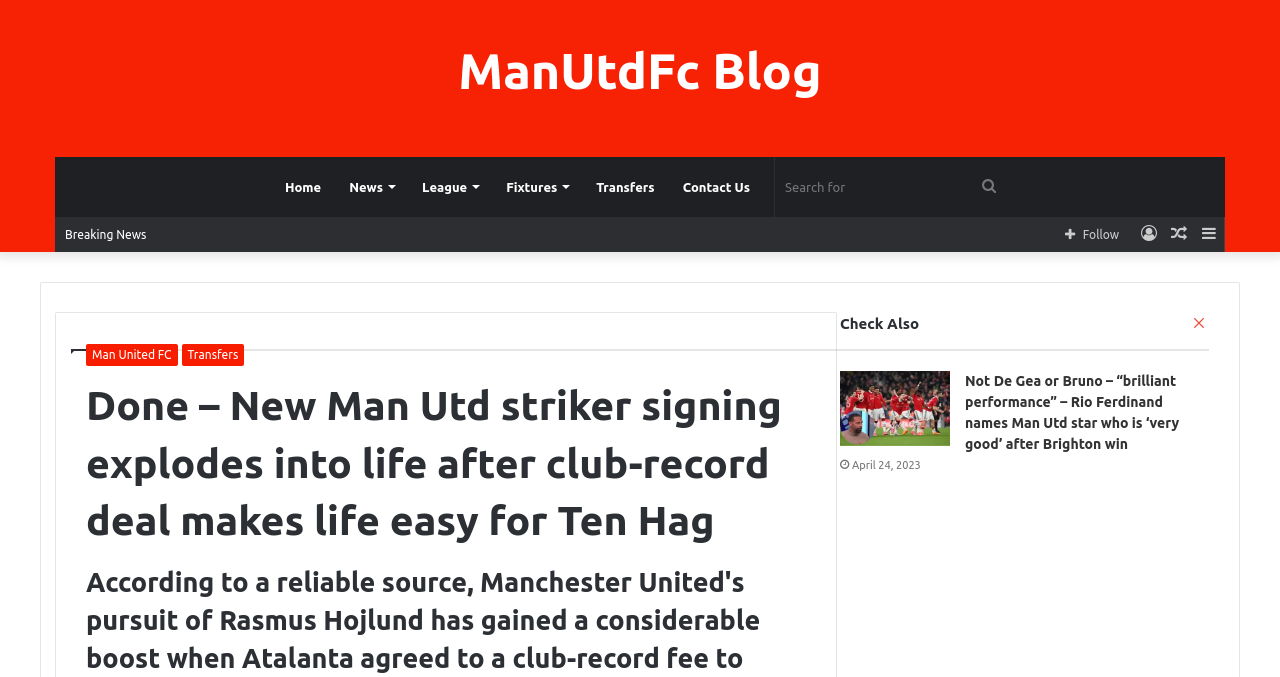Could you indicate the bounding box coordinates of the region to click in order to complete this instruction: "Check the article about Rio Ferdinand's comment".

[0.656, 0.548, 0.742, 0.659]